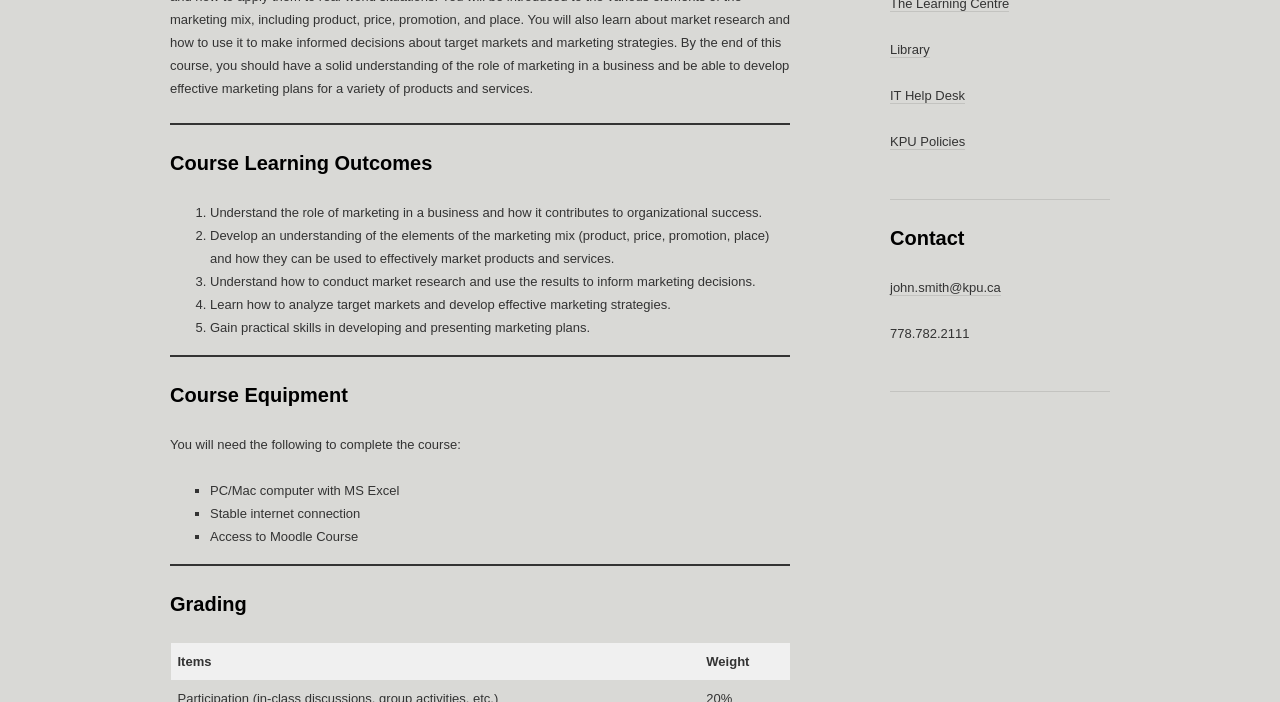For the following element description, predict the bounding box coordinates in the format (top-left x, top-left y, bottom-right x, bottom-right y). All values should be floating point numbers between 0 and 1. Description: john.smith@kpu.ca

[0.695, 0.399, 0.782, 0.422]